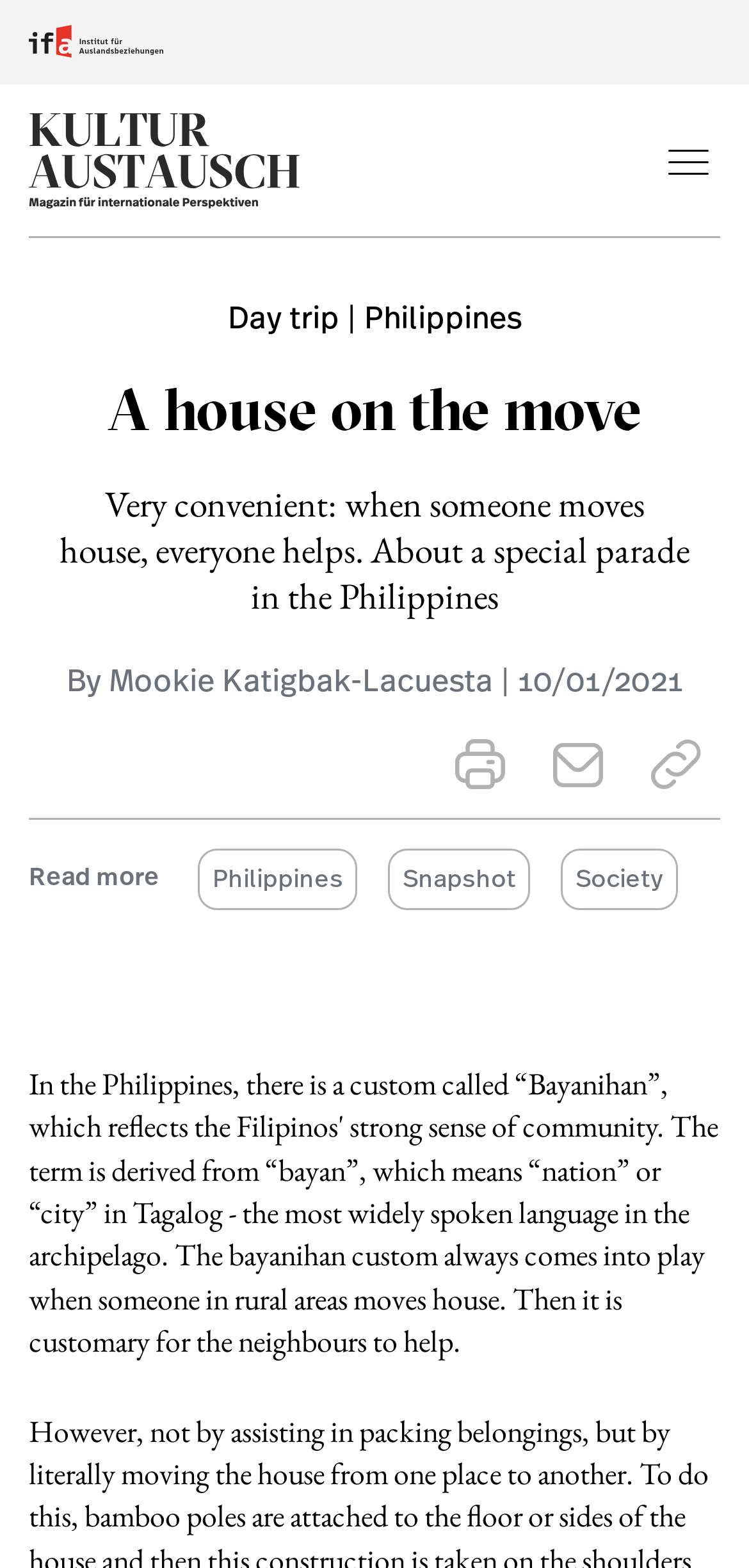What is the date of the article?
Using the information from the image, answer the question thoroughly.

I found the date of the article by looking at the text next to the author's name, which is '10/01/2021'.